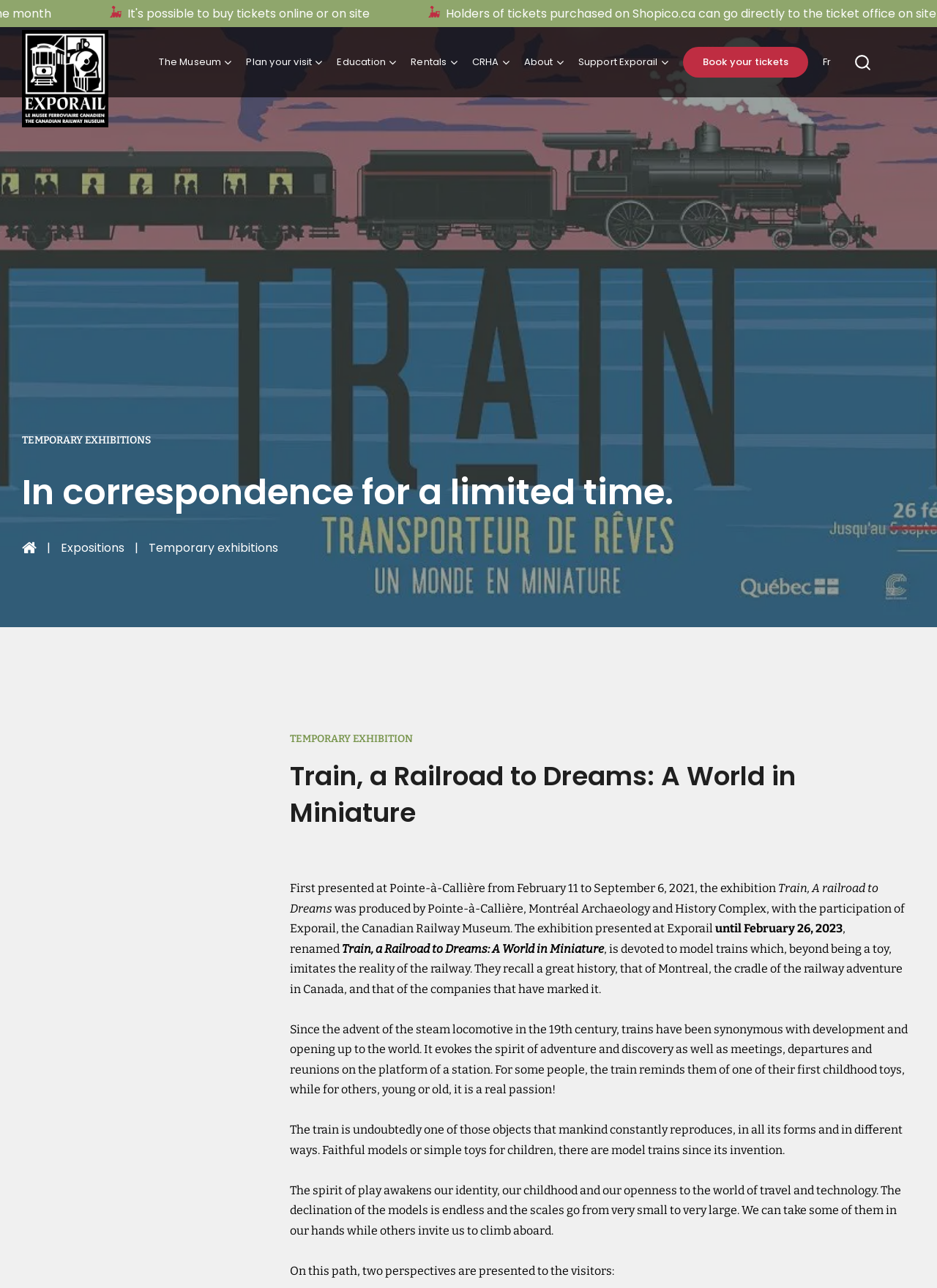Highlight the bounding box coordinates of the region I should click on to meet the following instruction: "Visit the 'The Museum' page".

[0.17, 0.021, 0.236, 0.076]